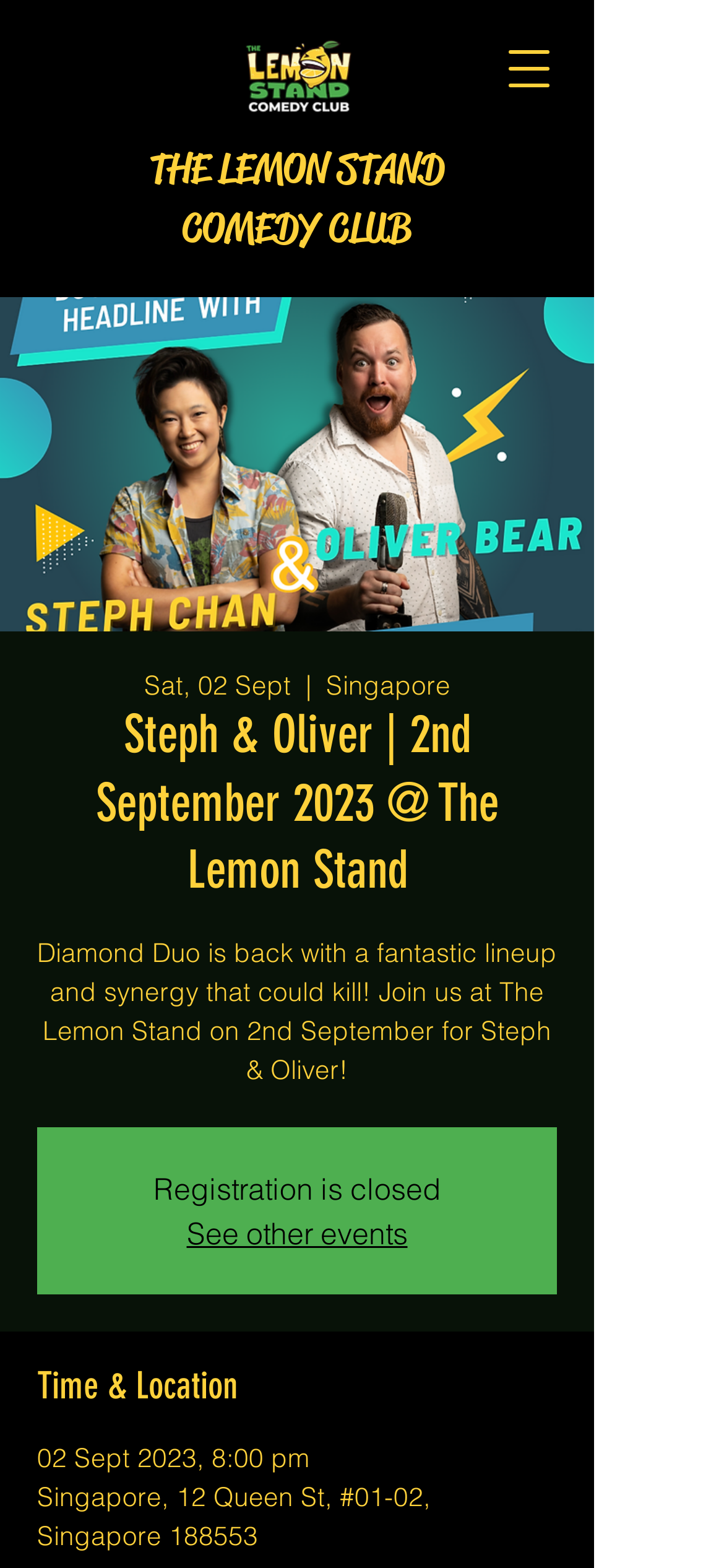Provide the bounding box for the UI element matching this description: "See other events".

[0.258, 0.775, 0.563, 0.799]